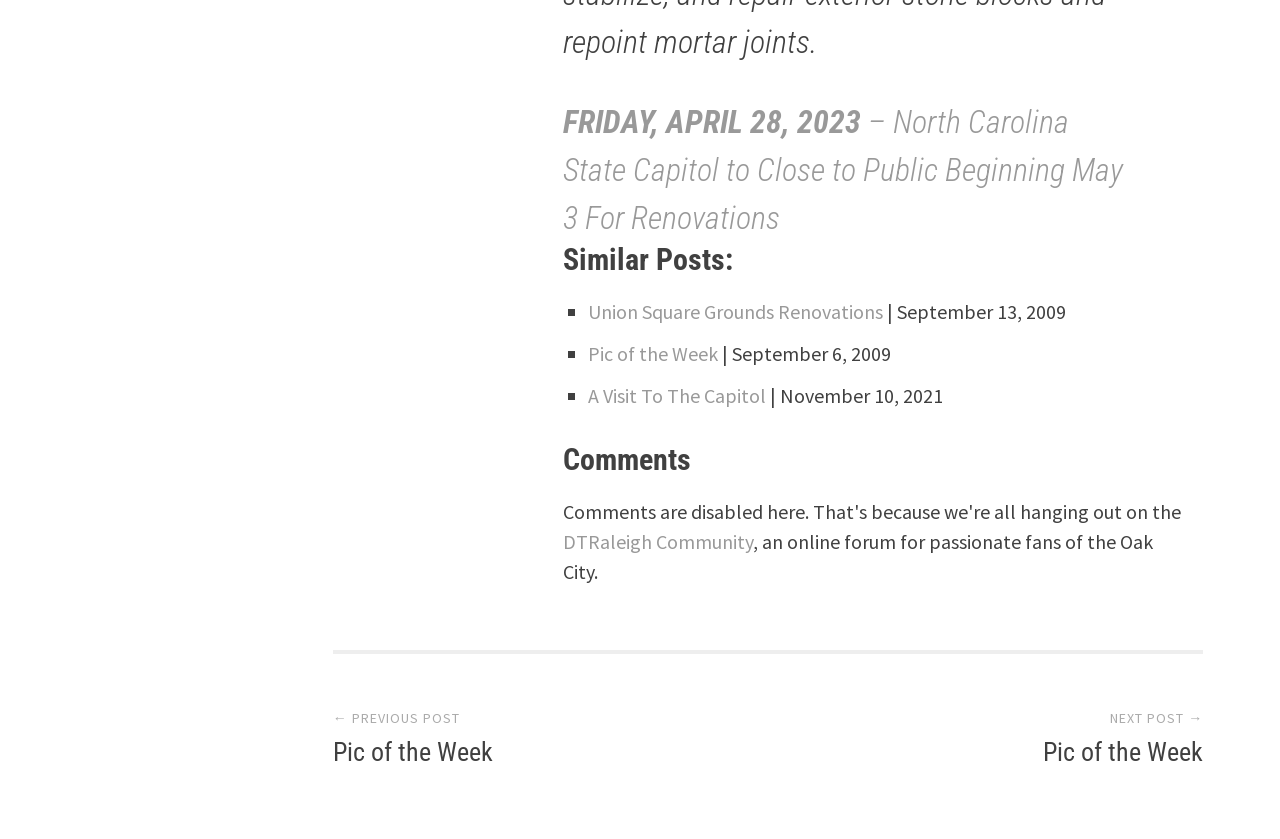Determine the bounding box coordinates for the HTML element described here: "Union Square Grounds Renovations".

[0.459, 0.356, 0.69, 0.386]